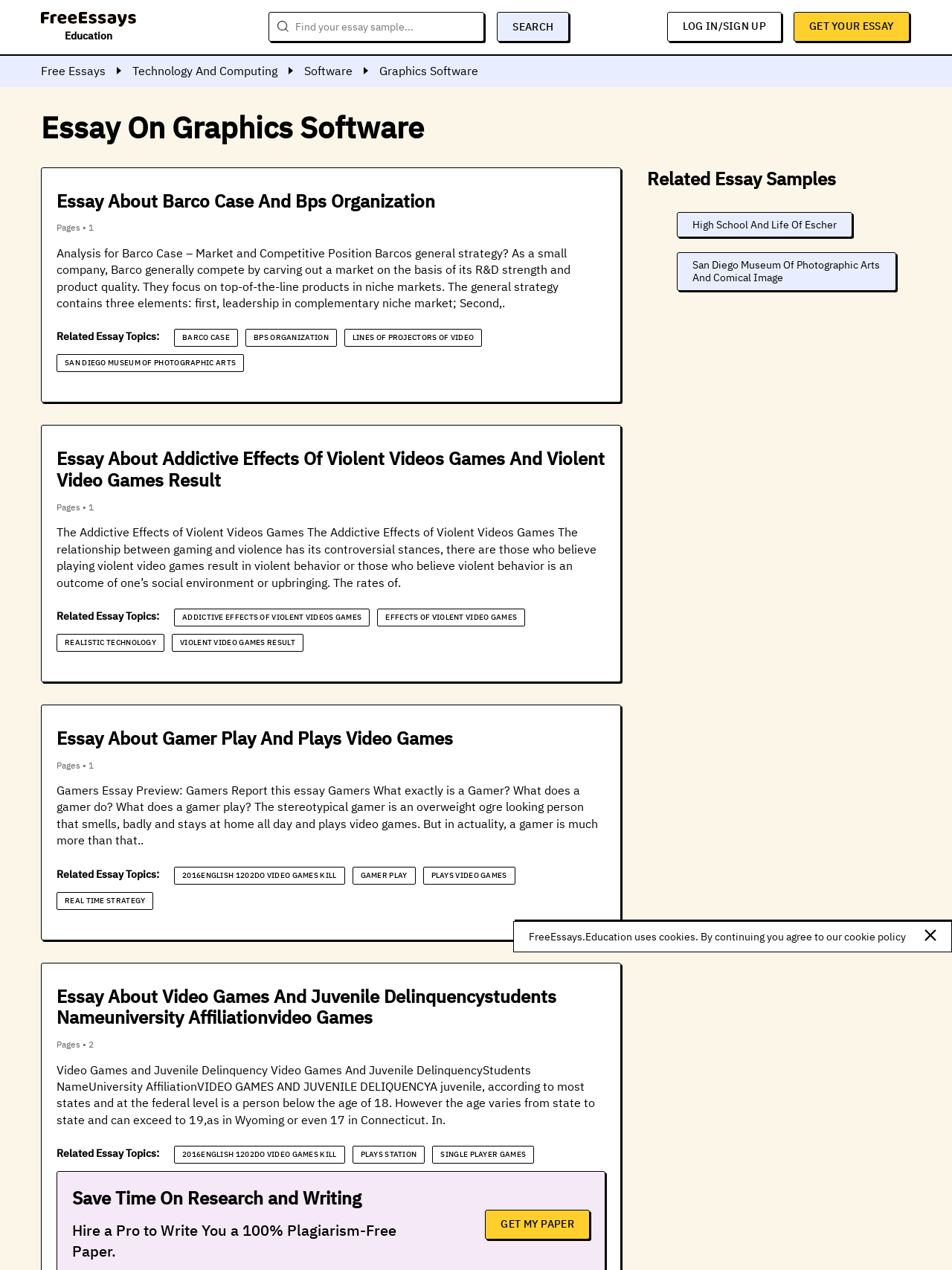Given the webpage screenshot and the description, determine the bounding box coordinates (top-left x, top-left y, bottom-right x, bottom-right y) that define the location of the UI element matching this description: Plays Station

[0.379, 0.905, 0.438, 0.913]